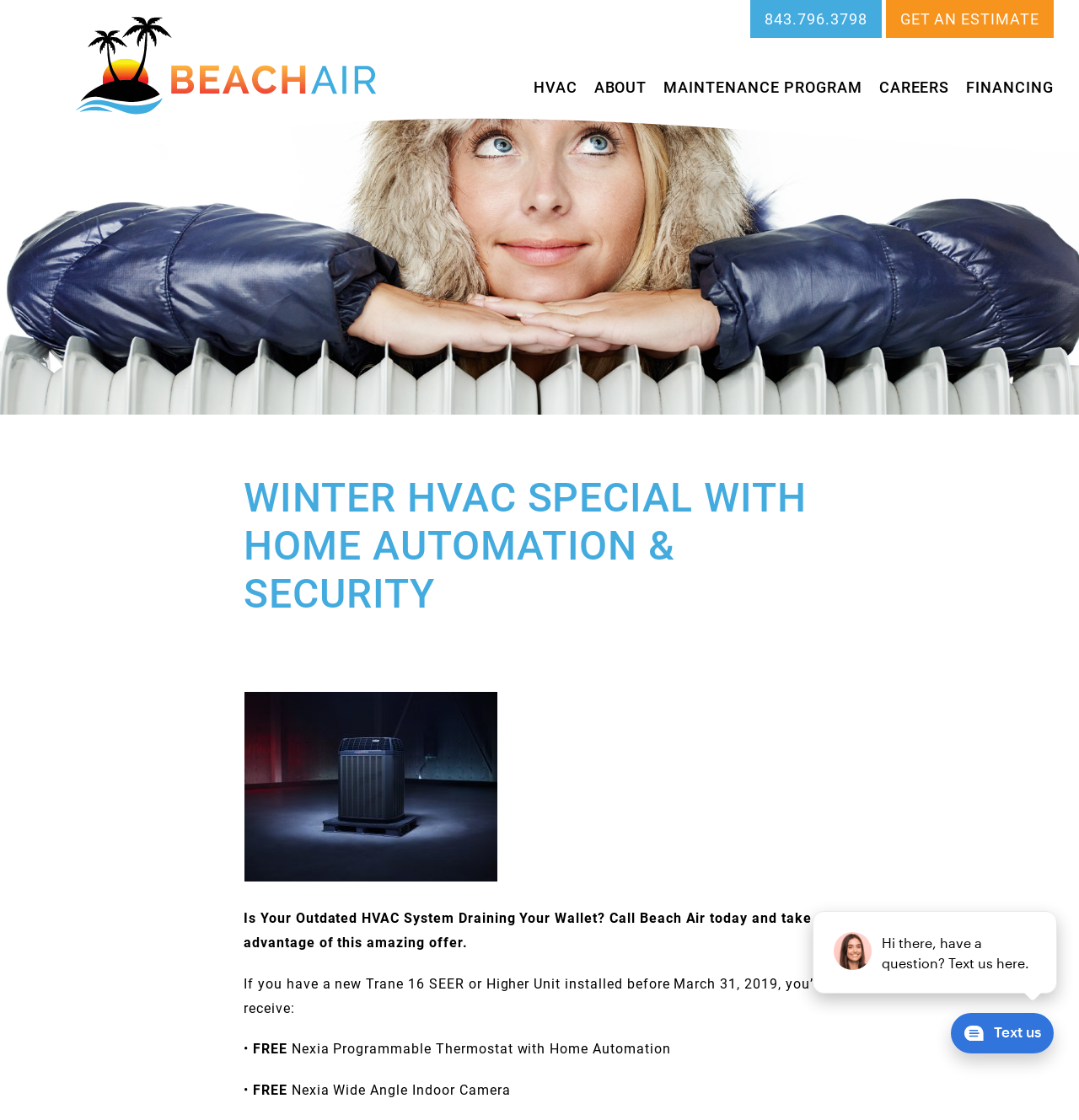Please give a succinct answer to the question in one word or phrase:
What is the offer for new Trane 16 SEER or Higher Unit?

FREE Nexia Programmable Thermostat